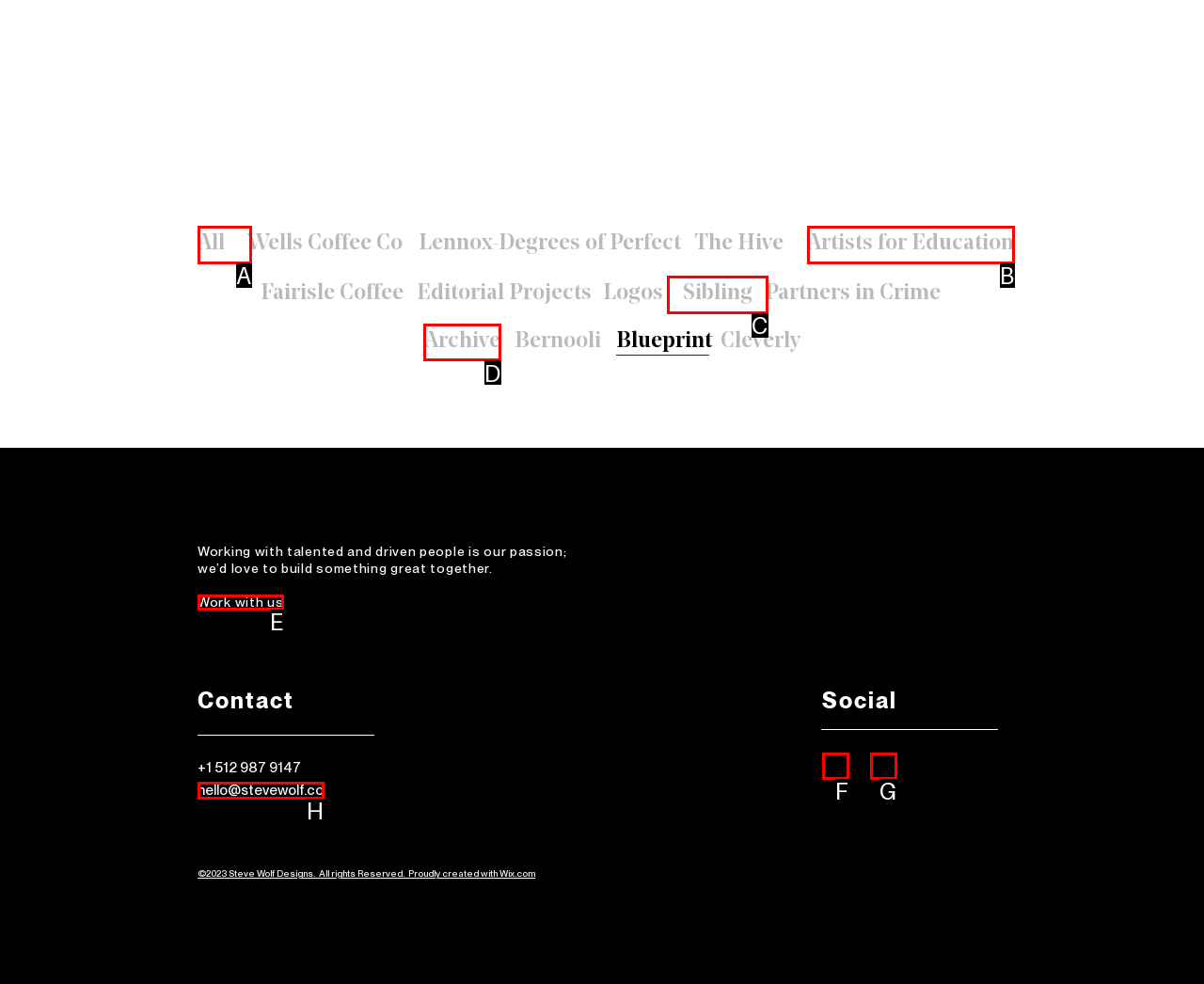Determine the letter of the UI element I should click on to complete the task: View 'Archive' page from the provided choices in the screenshot.

D